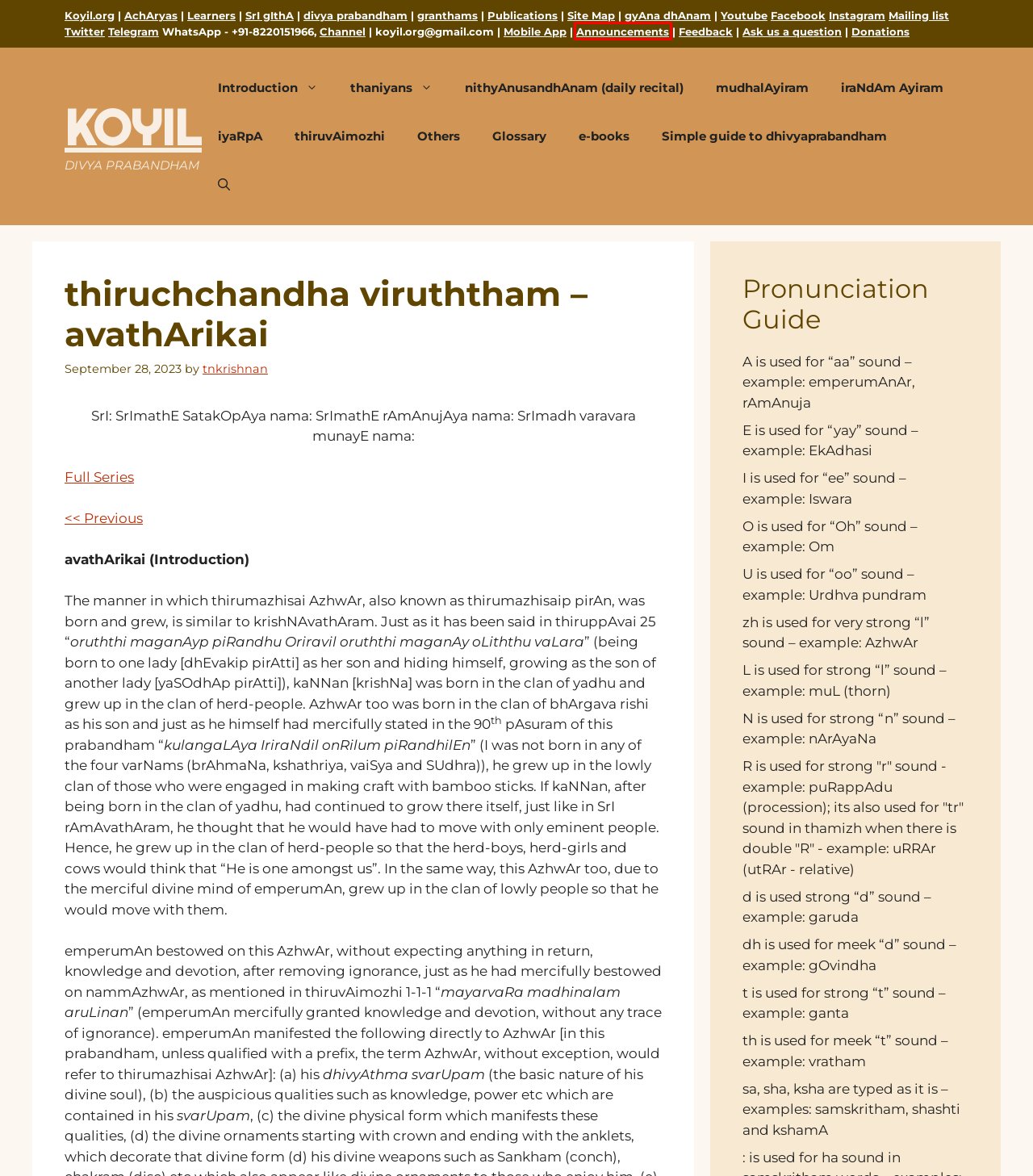You have a screenshot of a webpage with a red rectangle bounding box around a UI element. Choose the best description that matches the new page after clicking the element within the bounding box. The candidate descriptions are:
A. KOYIL – Education
B. Announcements – KOYIL
C. Donations/ஸம்பாவனை – KOYIL
D. KOYIL – Granthams
E. KOYIL – acharyas
F. nithyAnusandhAnam (daily recital) – KOYIL
G. thiruchchandha viruththam – thaniyan 2 – KOYIL
H. kOyil App – new SrIvaishNava sampradhAyam App, புதிய ஸ்ரீவைஷ்ணவ ஸம்ப்ரதாய செயலி – KOYIL

B